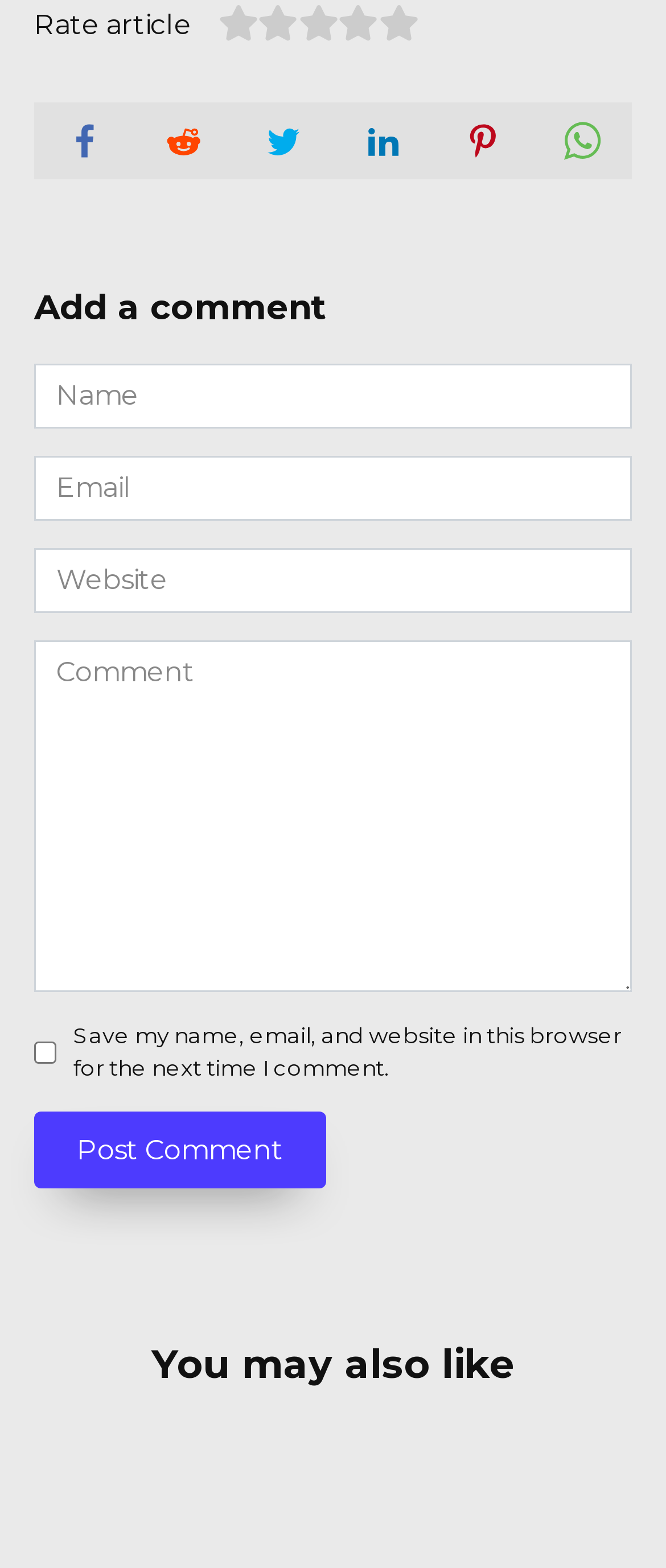Determine the bounding box for the UI element described here: "parent_node: Comment name="comment" placeholder="Comment"".

[0.051, 0.408, 0.949, 0.633]